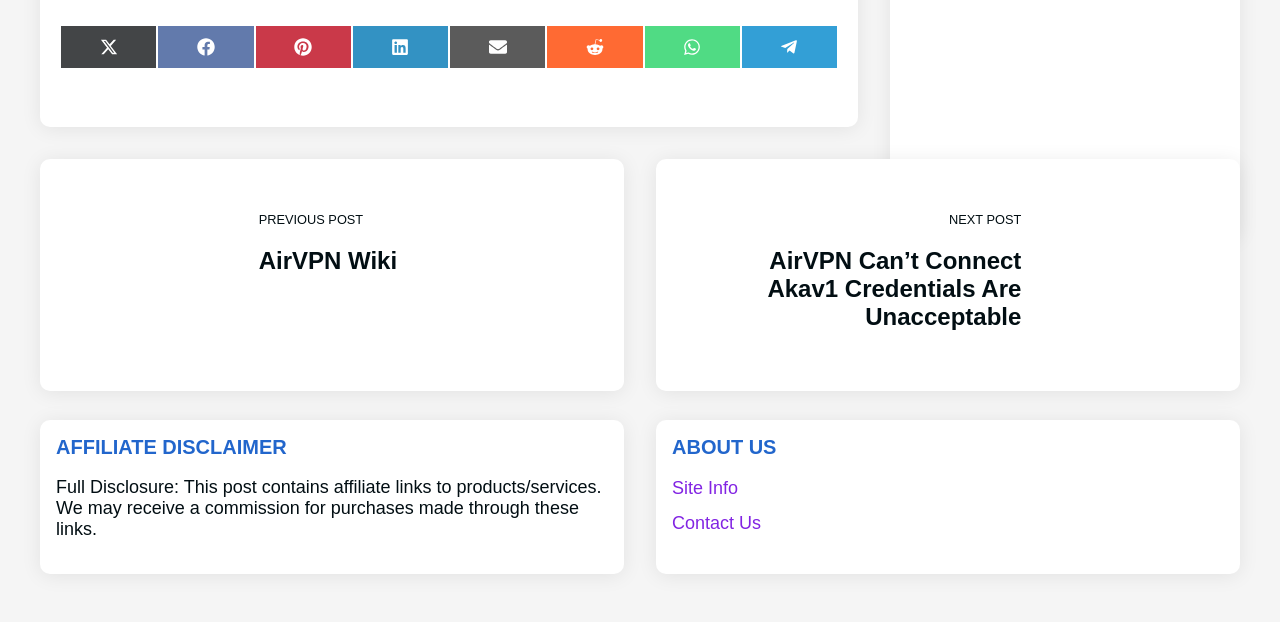What is the title of the previous post?
Could you answer the question with a detailed and thorough explanation?

I looked at the link with the text 'PREVIOUS POST' and found that it contains the title 'AirVPN Wiki'.